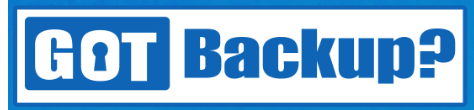What is the symbol integrated into the word 'GOT'?
Please provide a single word or phrase based on the screenshot.

Lock icon